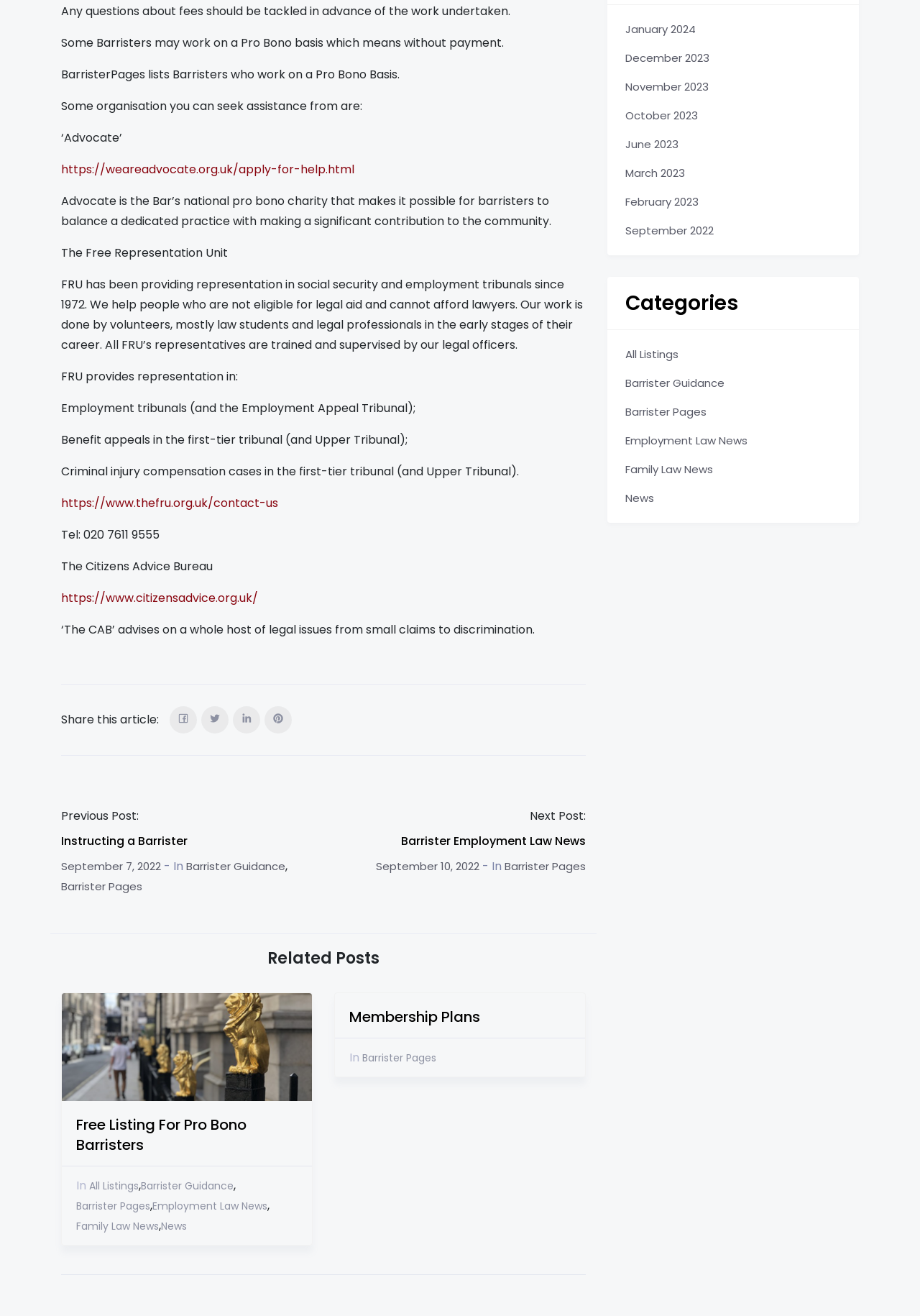Determine the bounding box coordinates of the region I should click to achieve the following instruction: "Visit the March 2023 page". Ensure the bounding box coordinates are four float numbers between 0 and 1, i.e., [left, top, right, bottom].

None